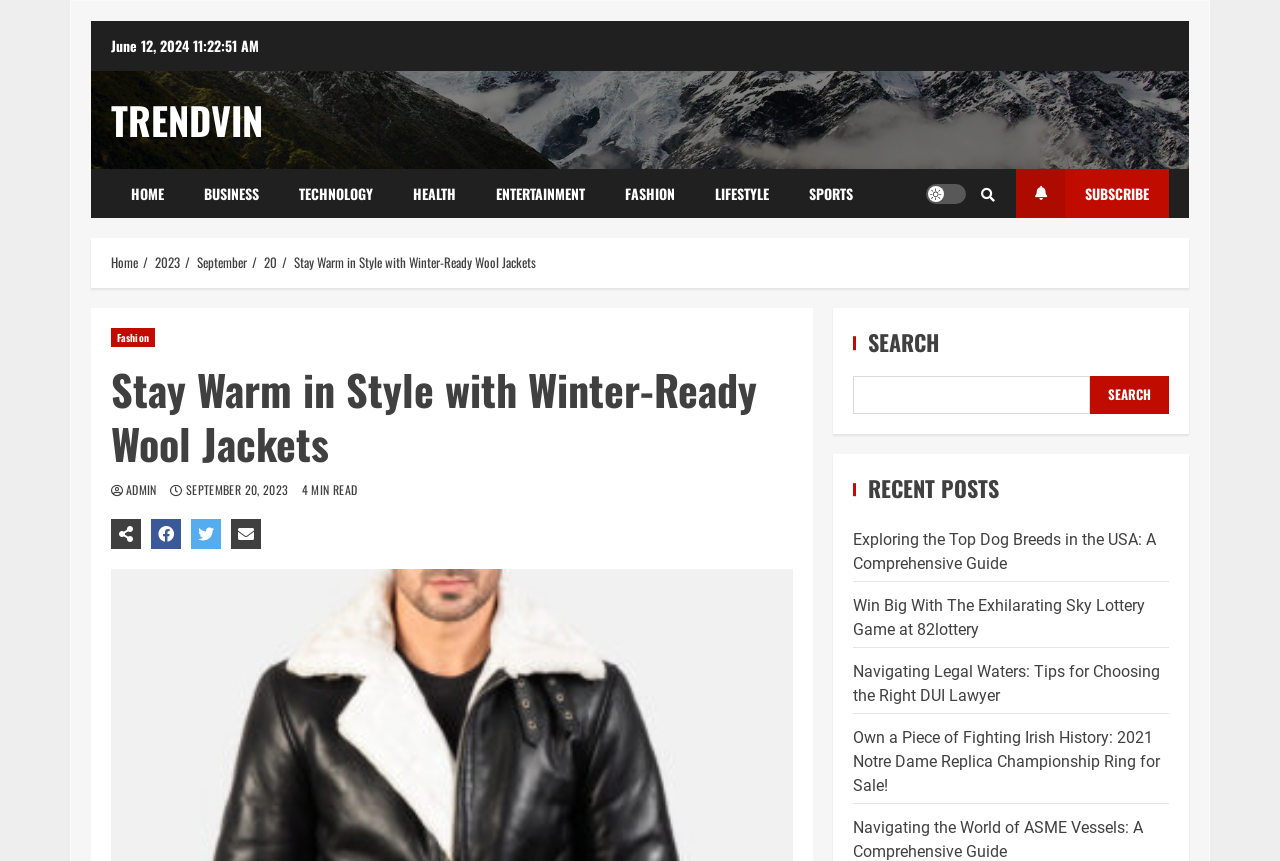Give the bounding box coordinates for the element described as: "Home".

[0.087, 0.293, 0.108, 0.316]